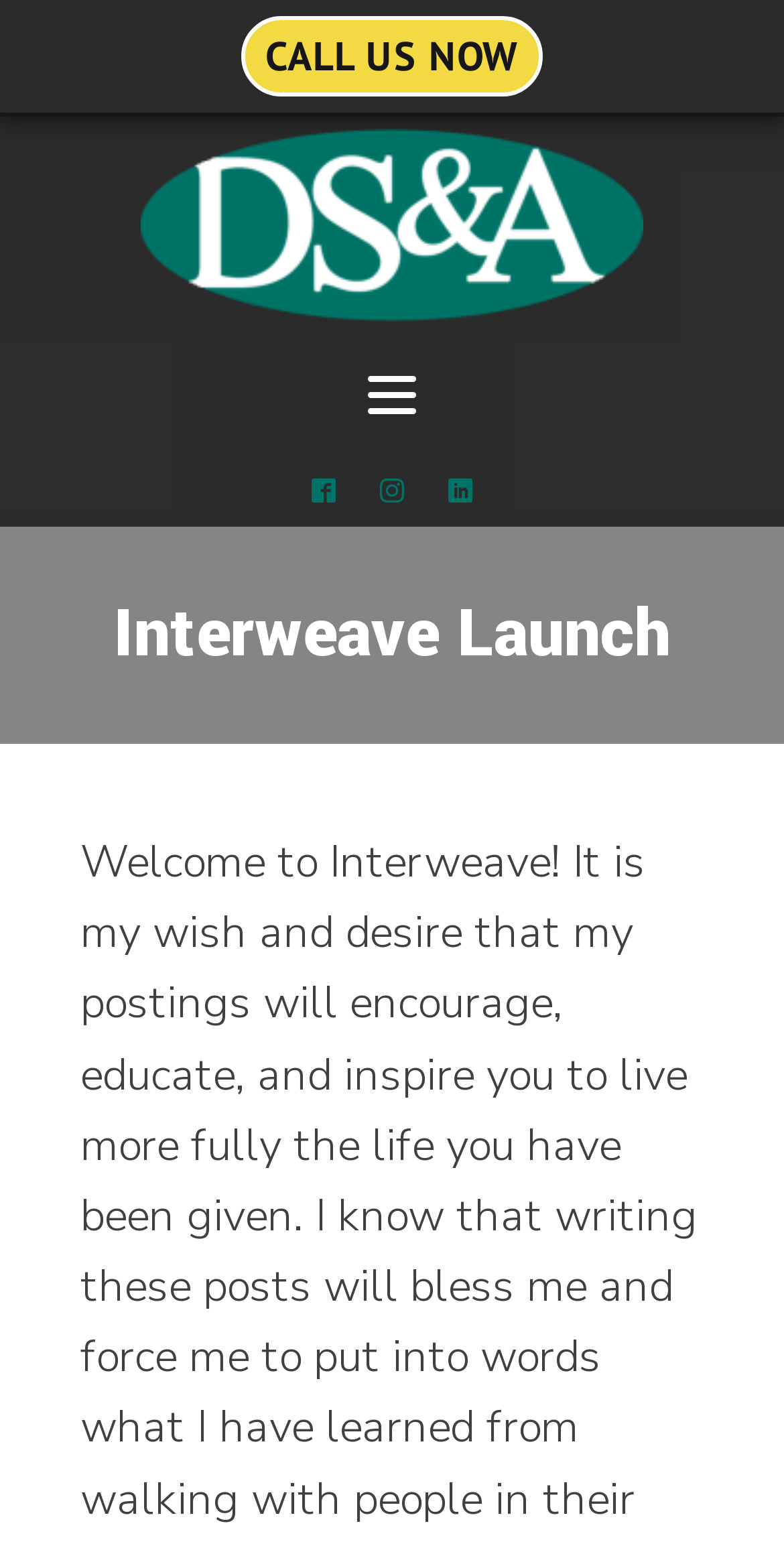Please give a succinct answer using a single word or phrase:
Is there an image on the webpage?

Yes